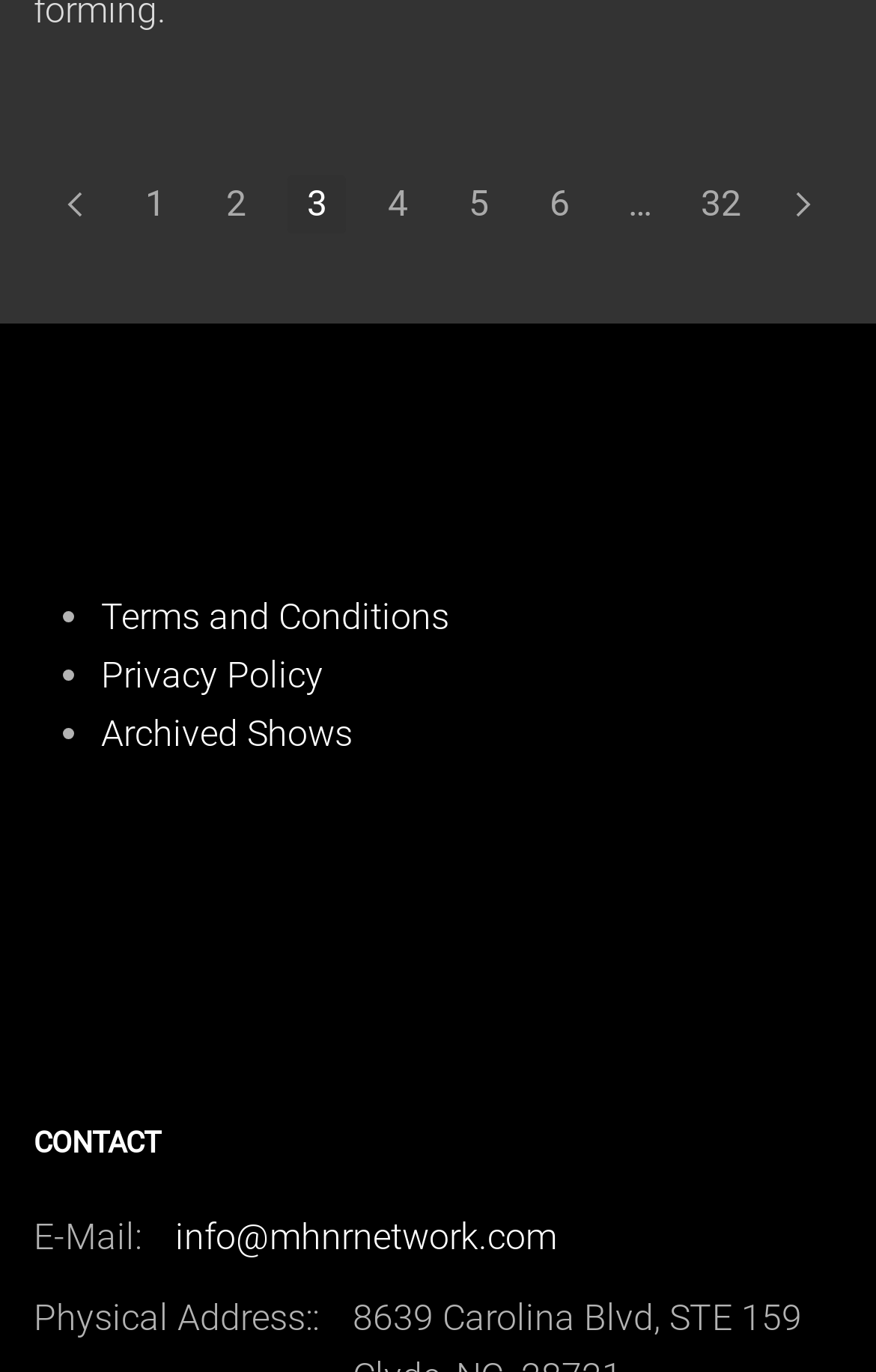Please examine the image and provide a detailed answer to the question: What is the email address for contact?

I looked at the 'CONTACT' section and found the email address 'info@mhnrnetwork.com' listed under 'E-Mail:'.